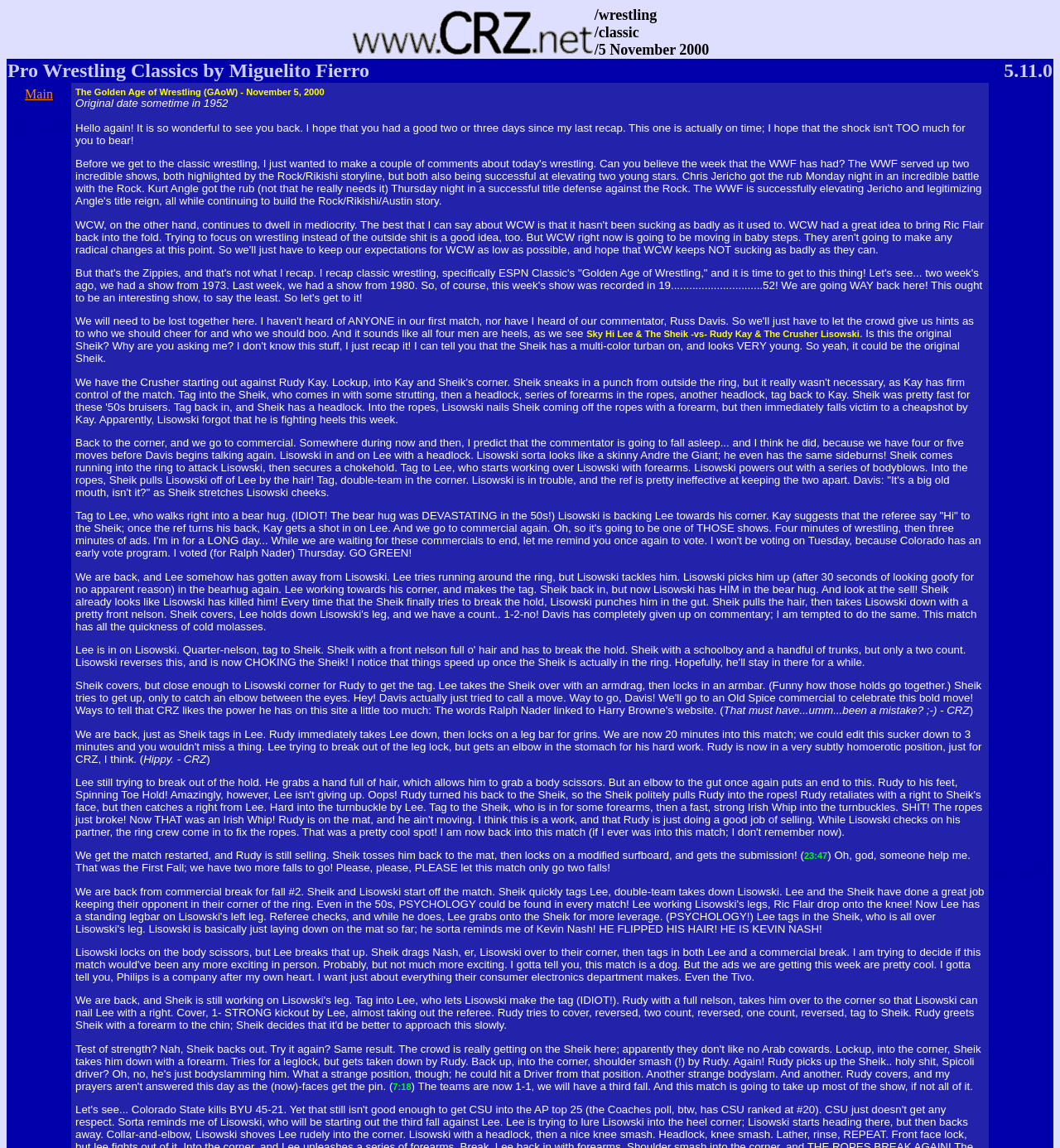Who is the author of the recap?
Answer the question with detailed information derived from the image.

The webpage has a layout table with a cell containing the text 'Pro Wrestling Classics by Miguelito Fierro', which suggests that Miguelito Fierro is the author of the recap.